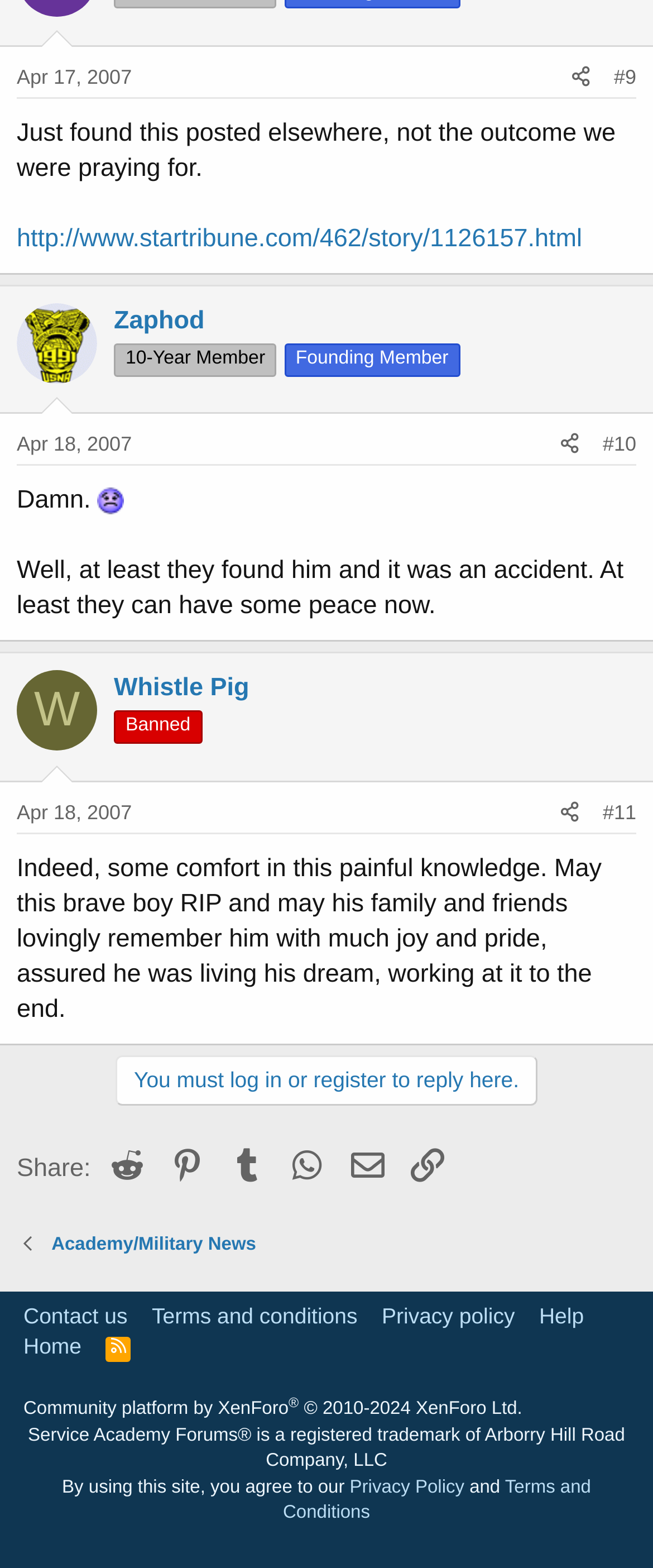How many articles are on this webpage? Look at the image and give a one-word or short phrase answer.

4